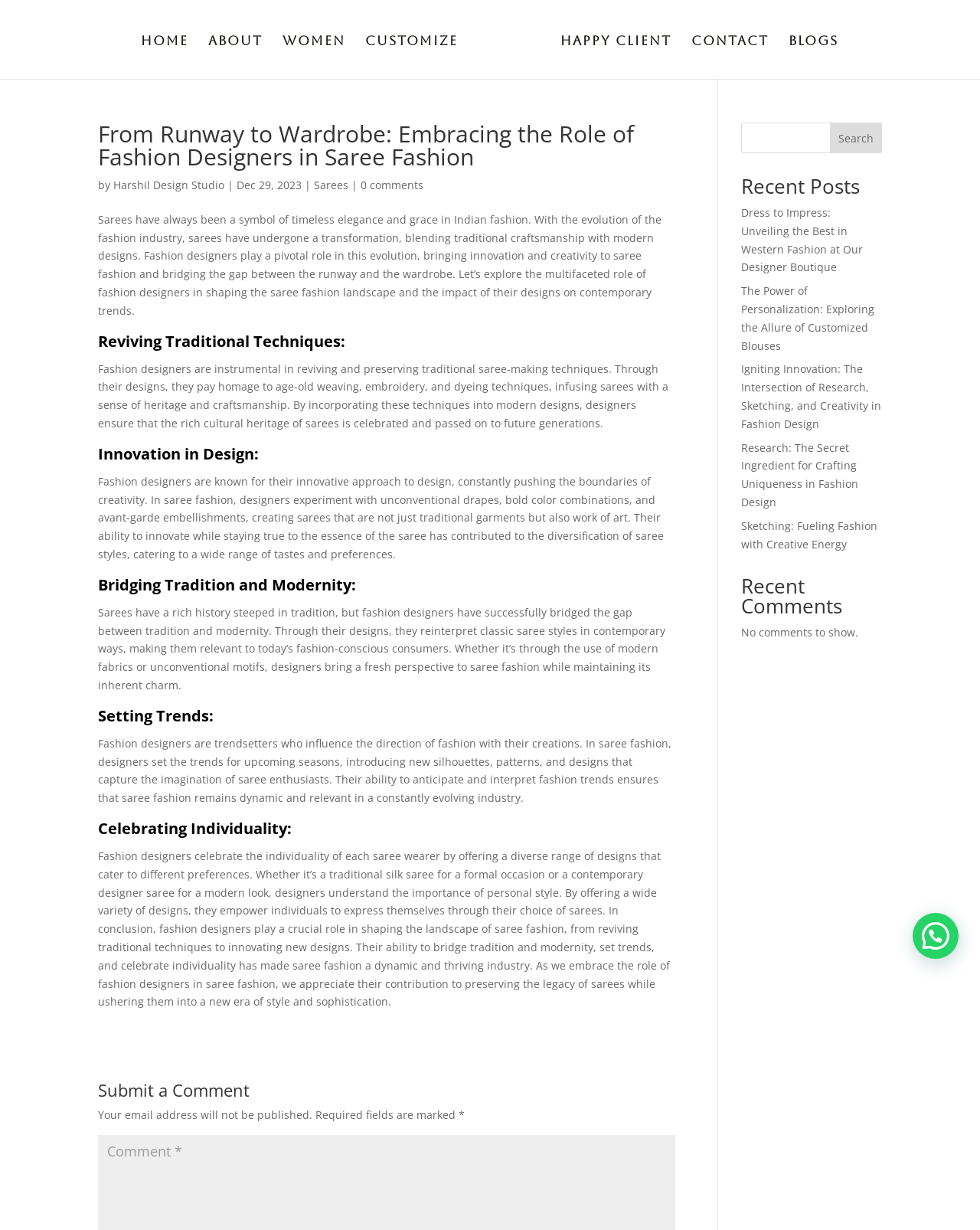What is the topic of the main article?
Using the information presented in the image, please offer a detailed response to the question.

The main article on the webpage discusses the role of fashion designers in saree fashion, and it explores how they have transformed traditional sarees with modern designs and techniques.